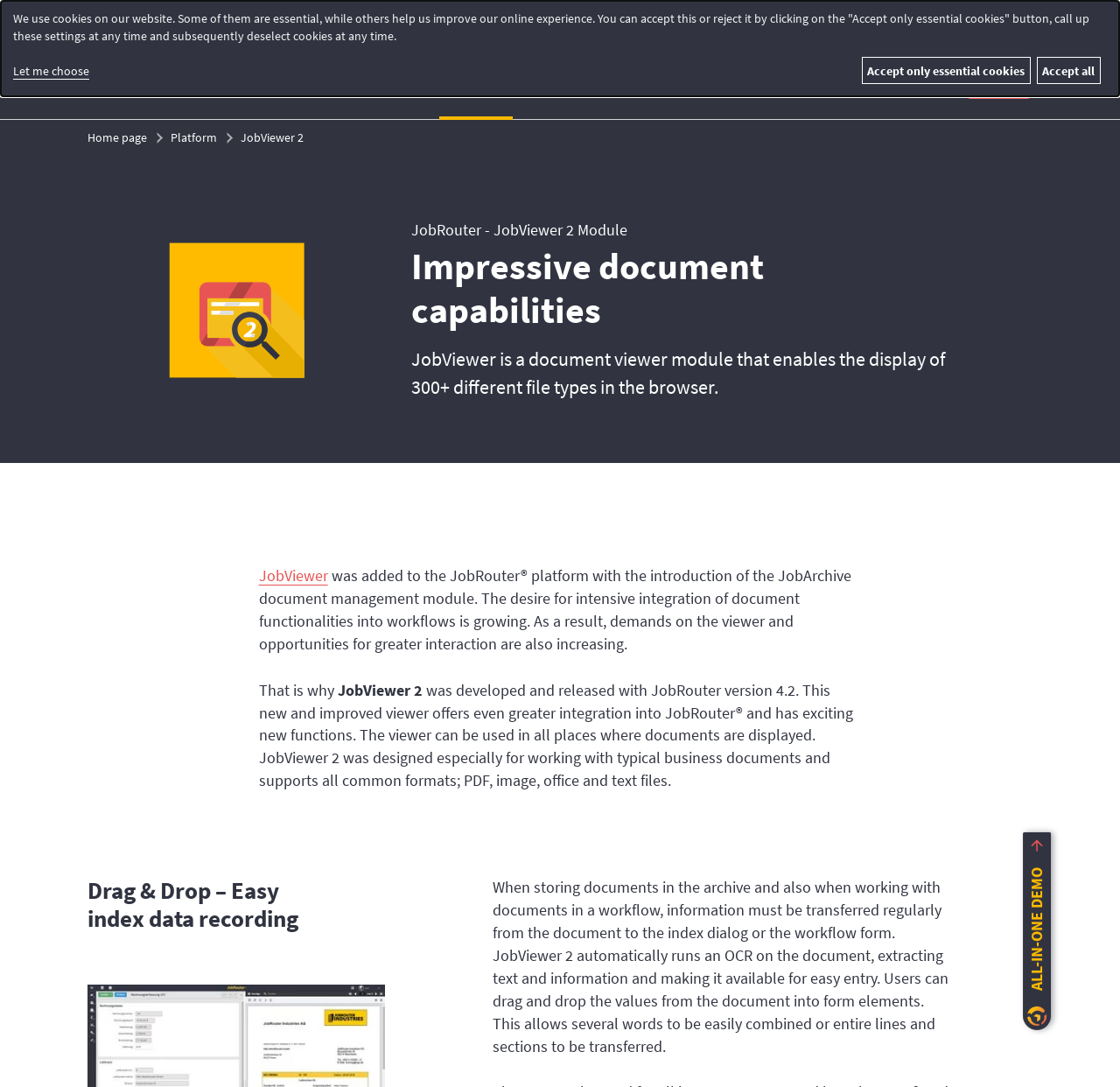What is the purpose of the drag and drop feature?
Use the image to give a comprehensive and detailed response to the question.

The drag and drop feature is used for easy index data recording, as explained in the section 'Drag & Drop – Easy index data recording', where it is stated that users can drag and drop values from the document into form elements, making it easy to transfer information.